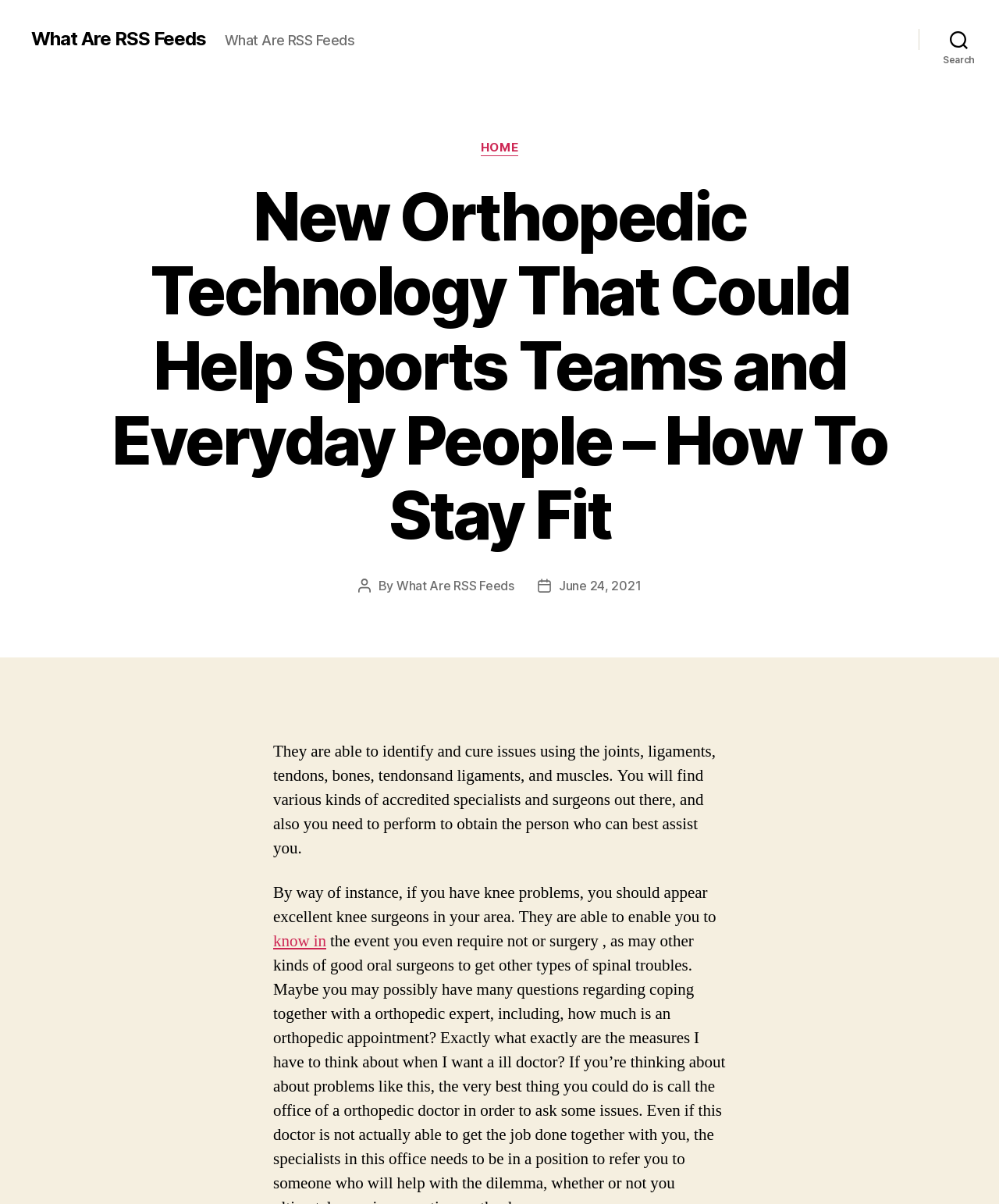Please find the top heading of the webpage and generate its text.

New Orthopedic Technology That Could Help Sports Teams and Everyday People – How To Stay Fit